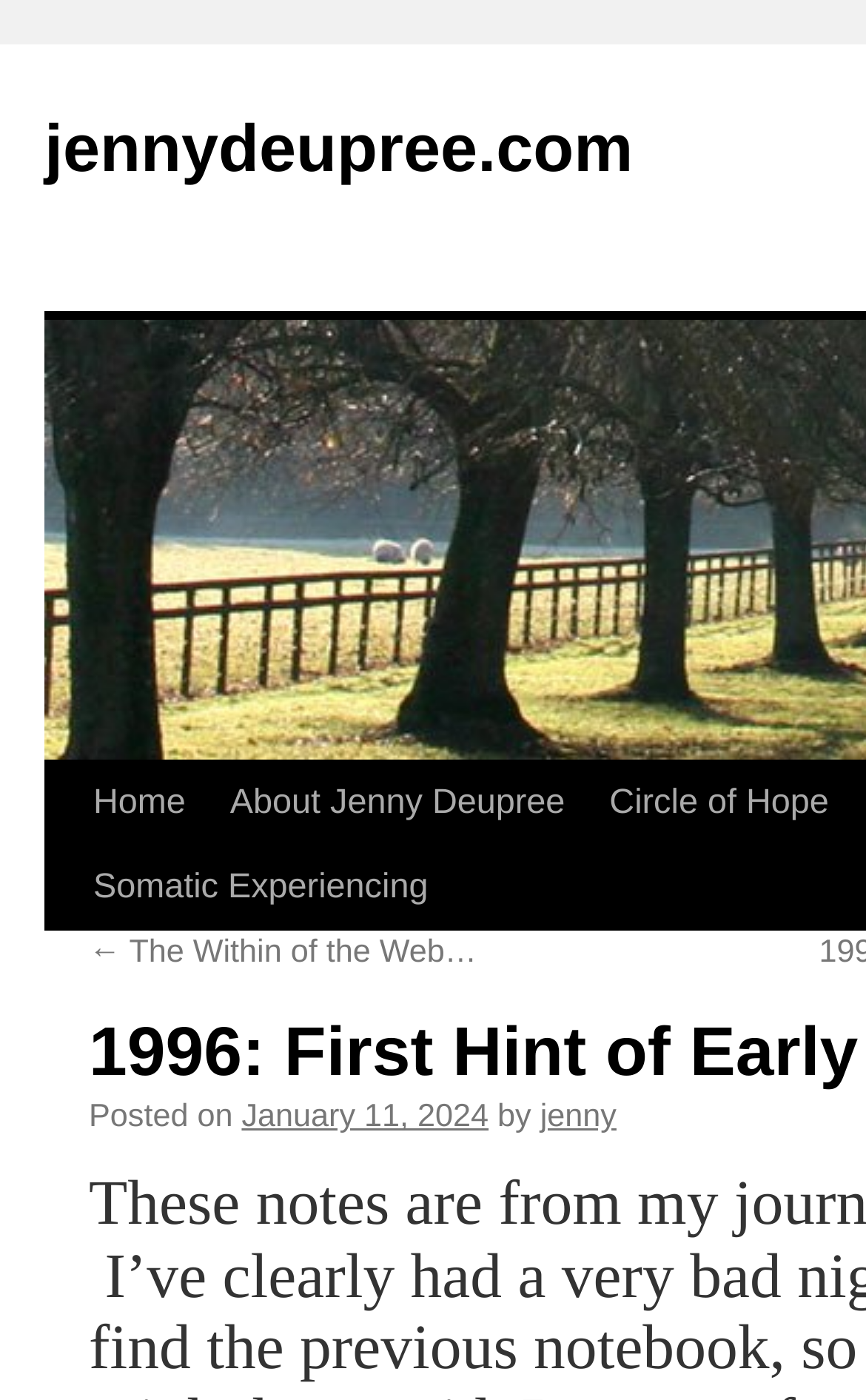Provide a single word or phrase answer to the question: 
What is the previous post?

The Within of the Web…